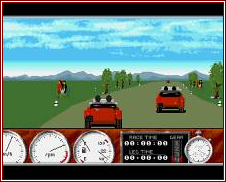With reference to the image, please provide a detailed answer to the following question: What is the weather like in the scene?

The caption describes the scene as having a 'clear blue sky dotted with fluffy clouds', which indicates a sunny day, typical of the Italian countryside.